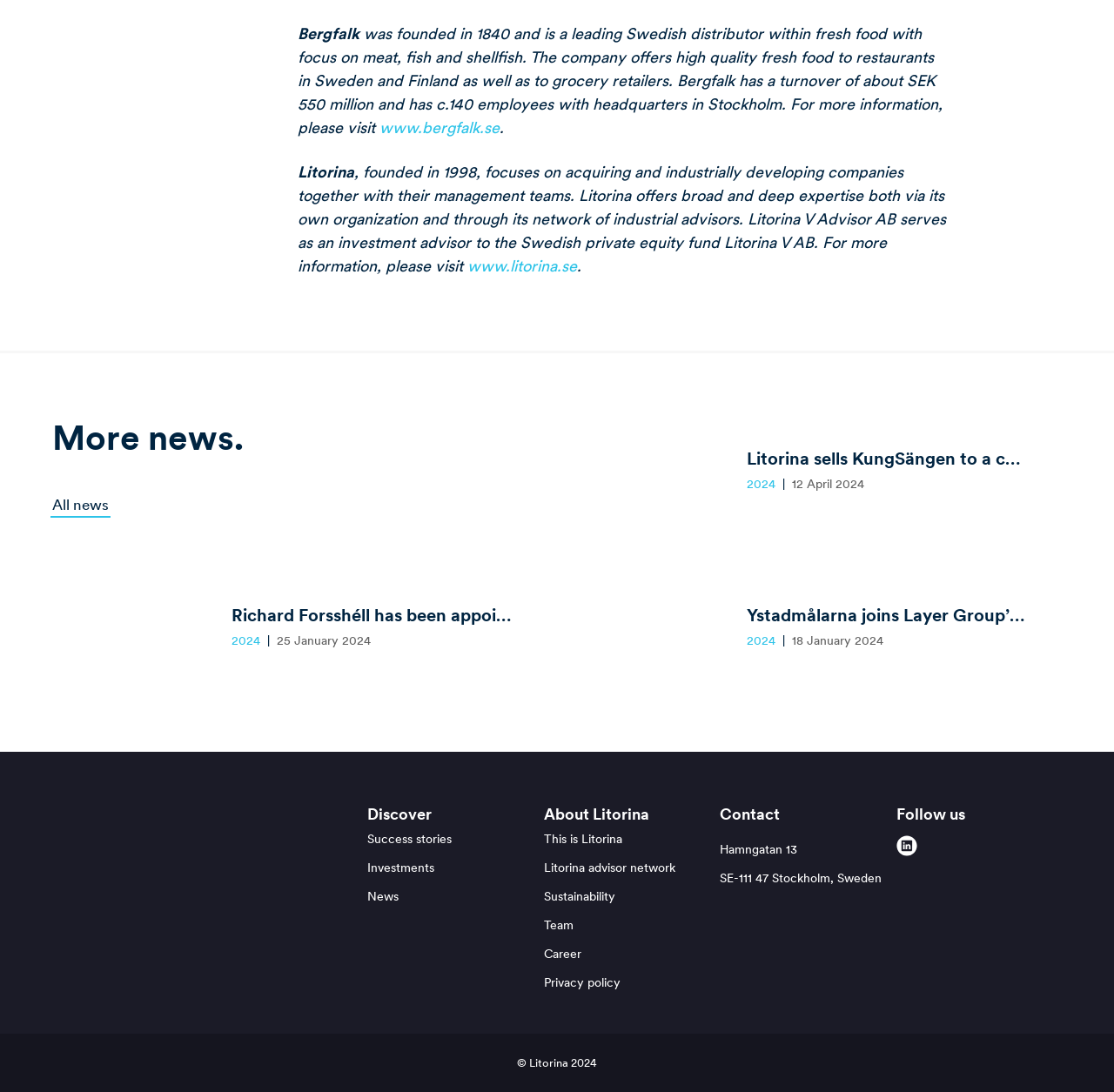Identify the bounding box coordinates of the section to be clicked to complete the task described by the following instruction: "Contact Litorina". The coordinates should be four float numbers between 0 and 1, formatted as [left, top, right, bottom].

[0.646, 0.769, 0.792, 0.813]